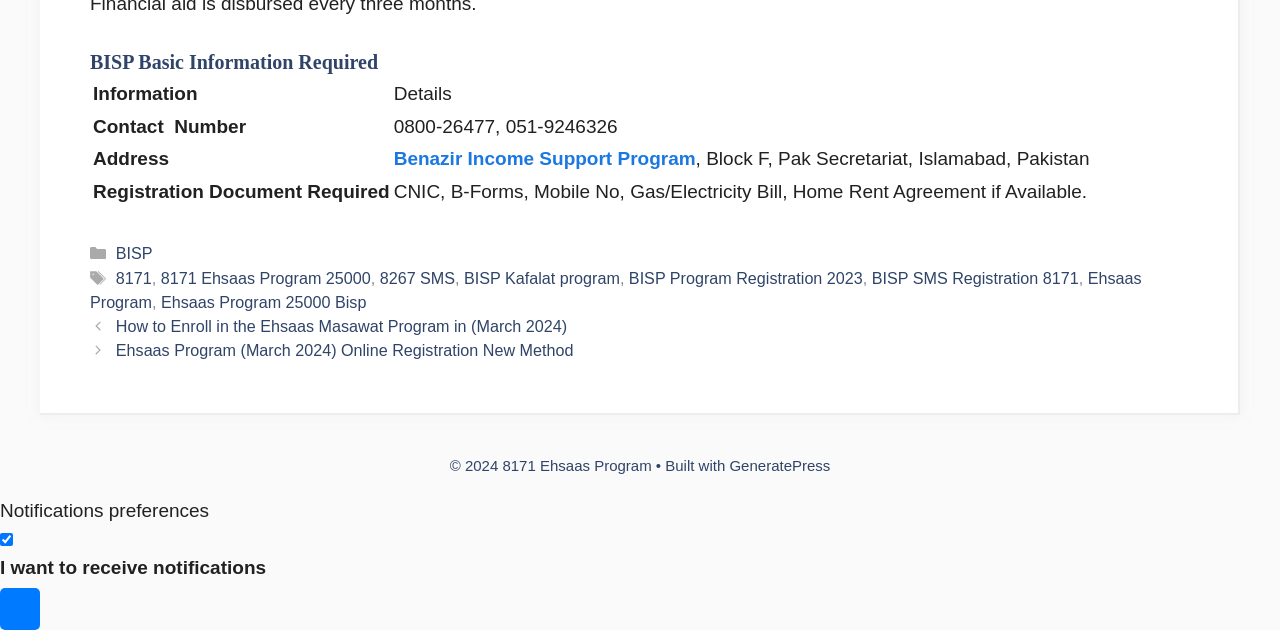Locate the bounding box coordinates of the element that should be clicked to execute the following instruction: "Click on the link to 8171 Ehsaas Program 25000".

[0.126, 0.427, 0.29, 0.455]